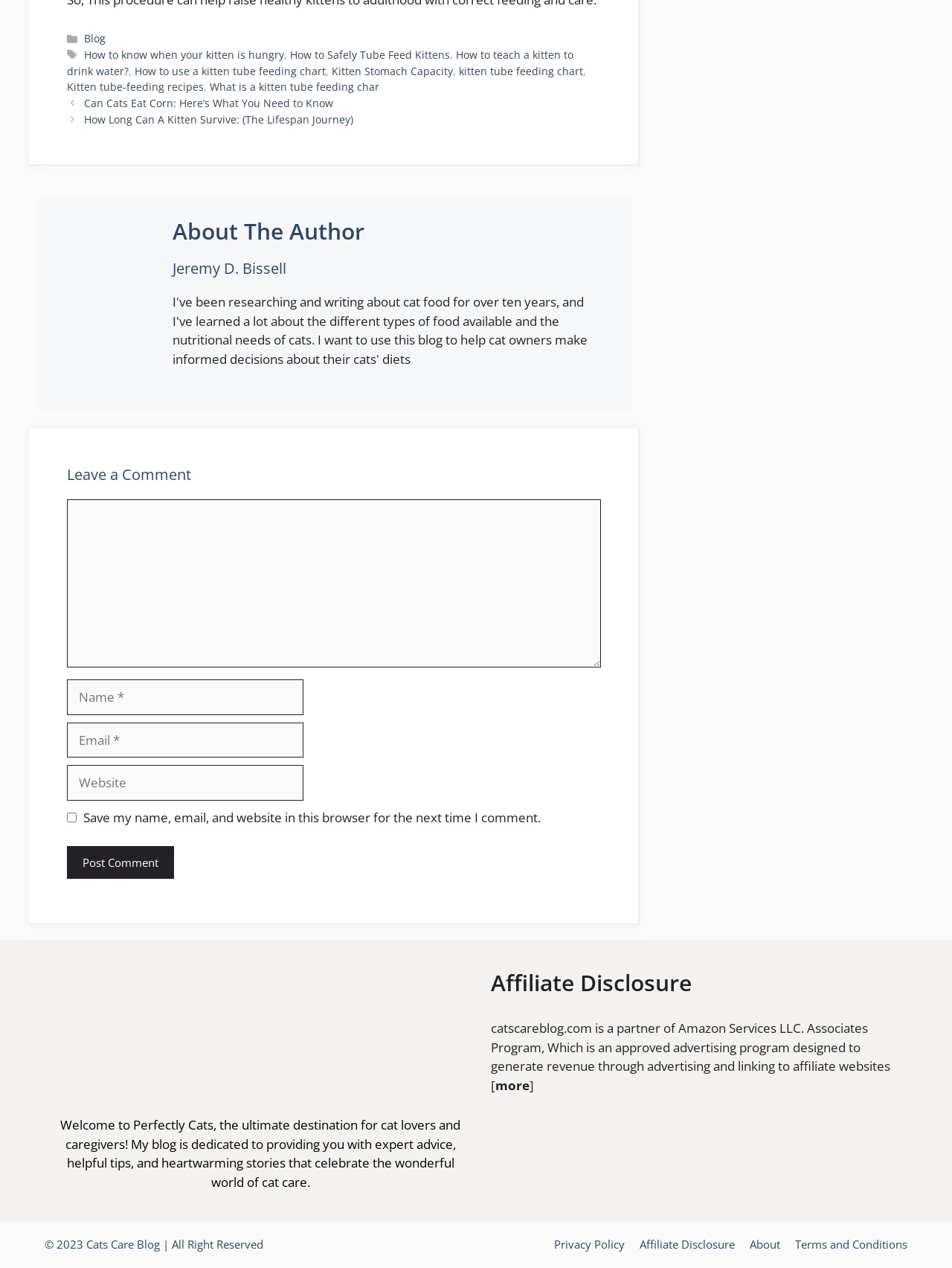What is the affiliate program mentioned on the webpage?
Look at the image and construct a detailed response to the question.

The affiliate program is mentioned in the 'Affiliate Disclosure' section, which is located at the bottom of the webpage. The text mentions that the website is a partner of Amazon Services LLC Associates Program, which is an approved advertising program designed to generate revenue through advertising and linking to affiliate websites.